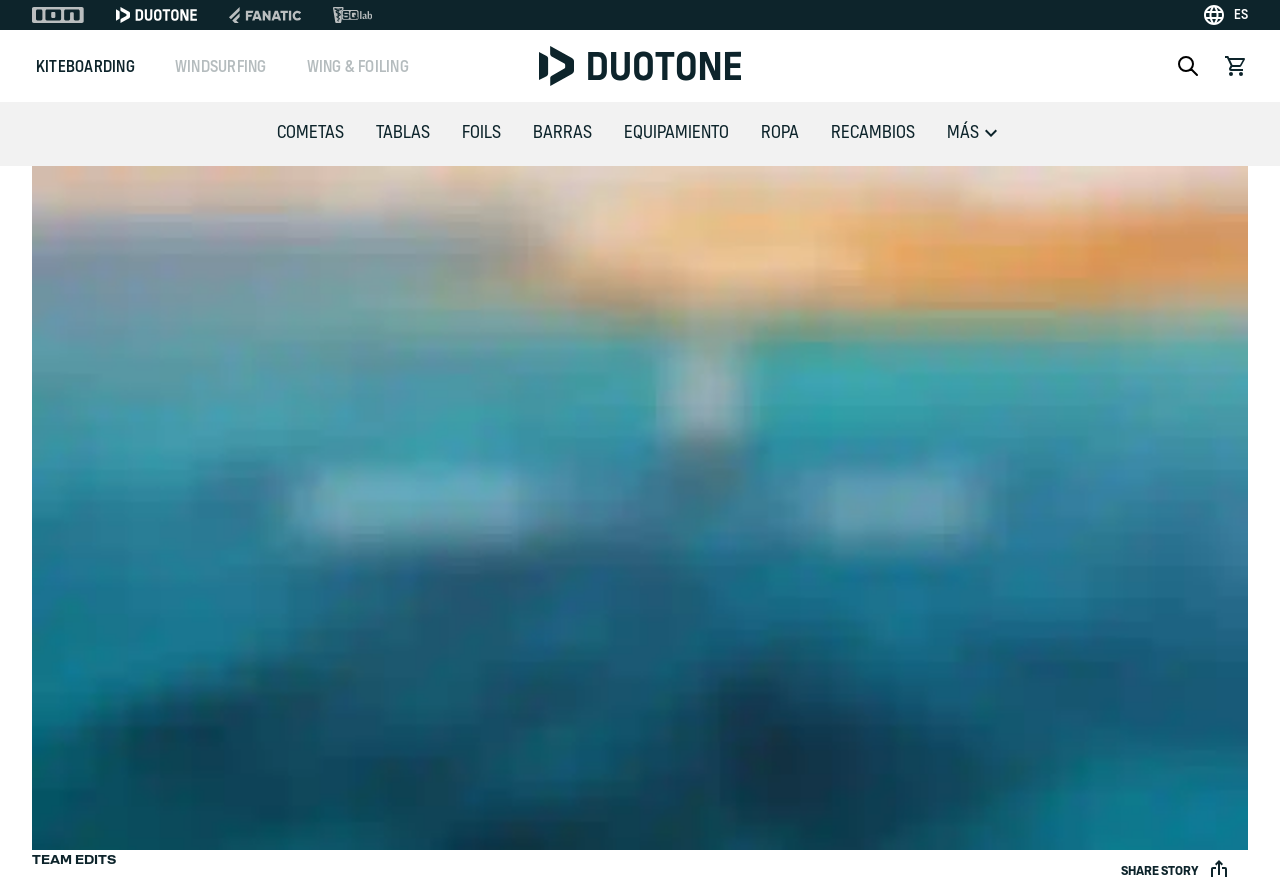From the element description: "Ver carrito", extract the bounding box coordinates of the UI element. The coordinates should be expressed as four float numbers between 0 and 1, in the order [left, top, right, bottom].

[0.95, 0.052, 0.981, 0.098]